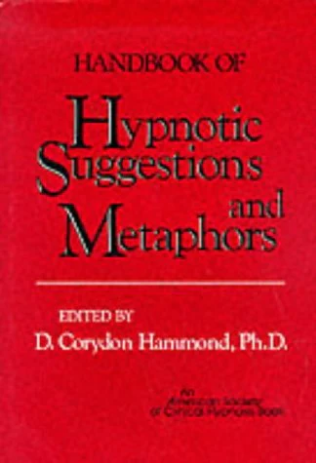Give a concise answer using only one word or phrase for this question:
How many hypnotherapists contributed to the book?

Over 100